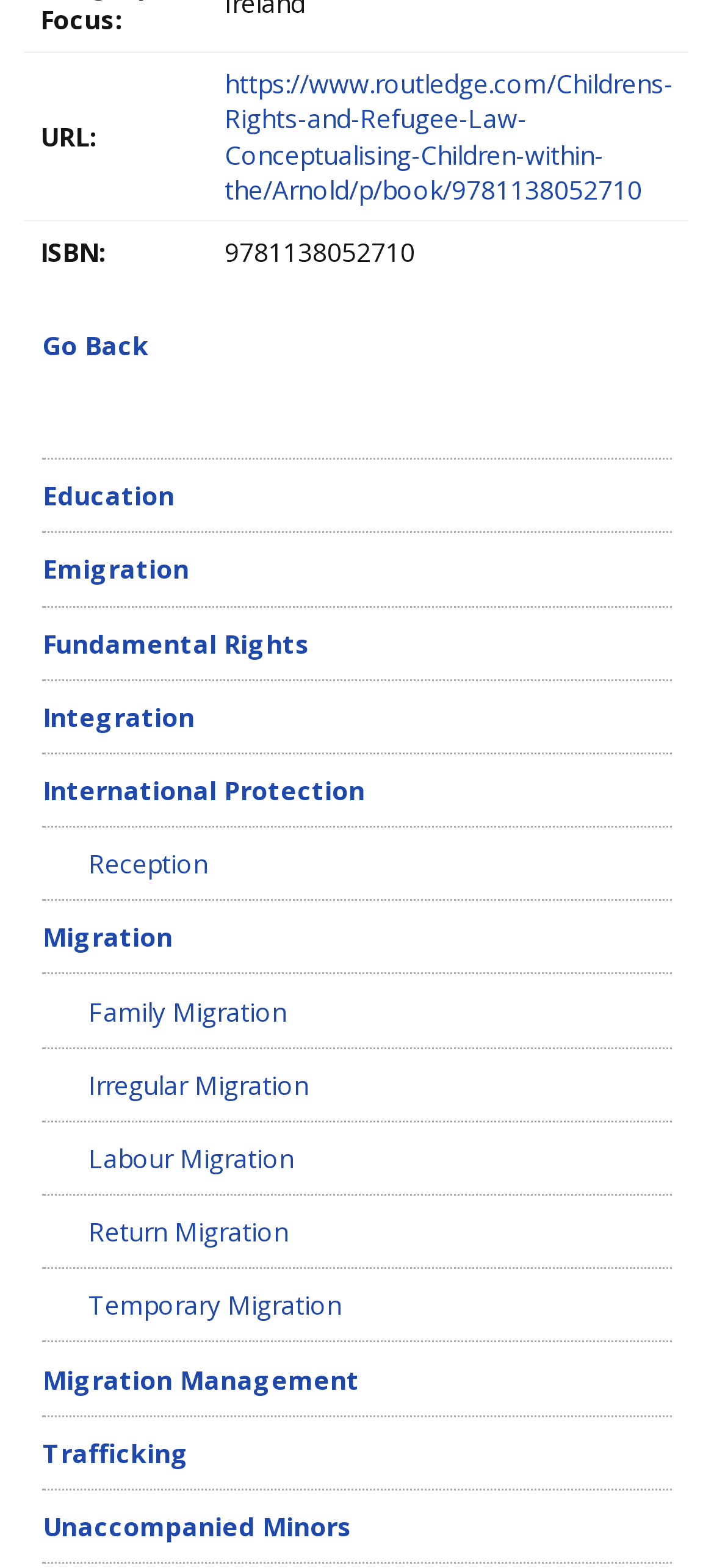Find the bounding box coordinates of the element to click in order to complete the given instruction: "select Education category."

[0.06, 0.304, 0.245, 0.328]